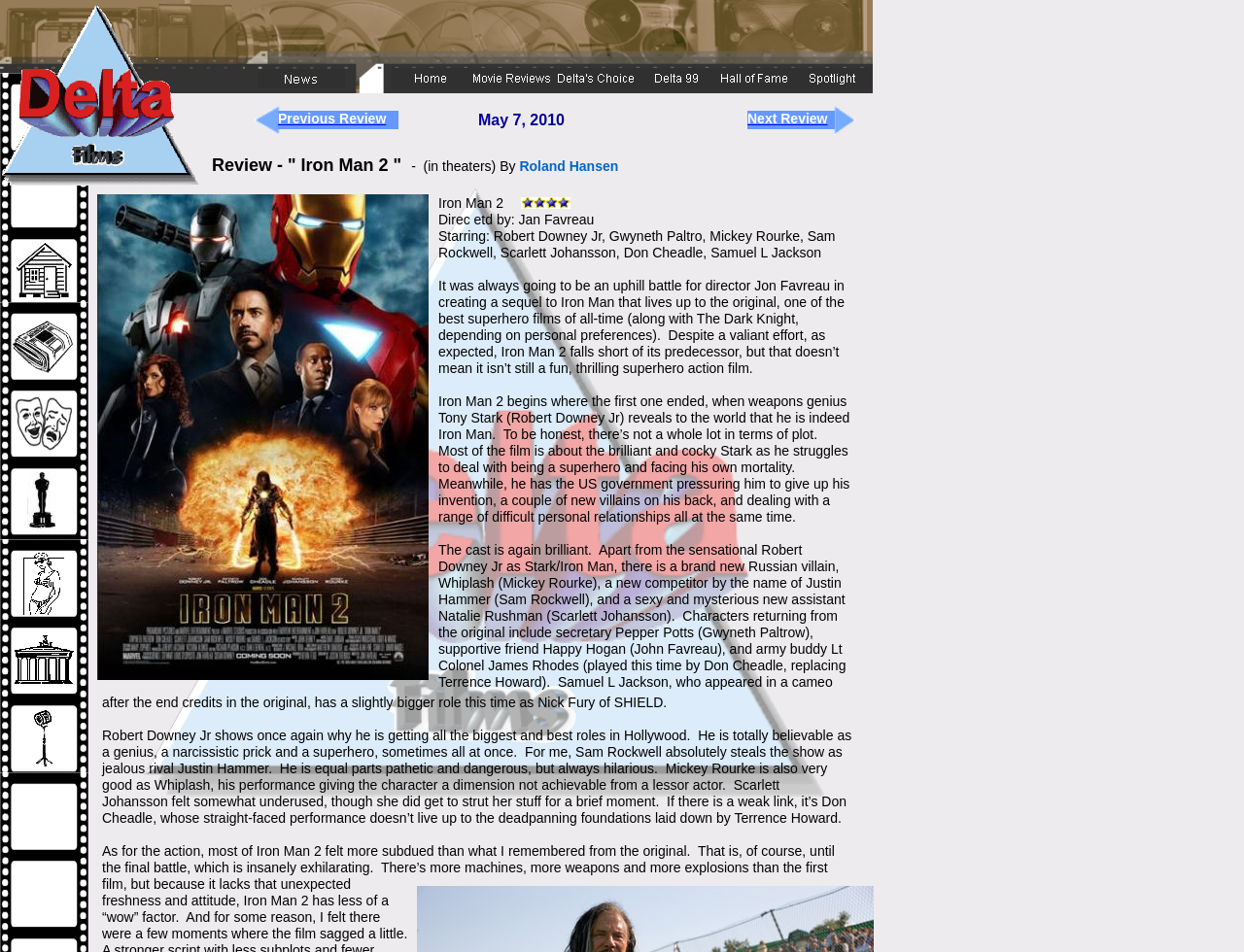Answer the following query with a single word or phrase:
What is the name of the organization that Nick Fury is from?

SHIELD